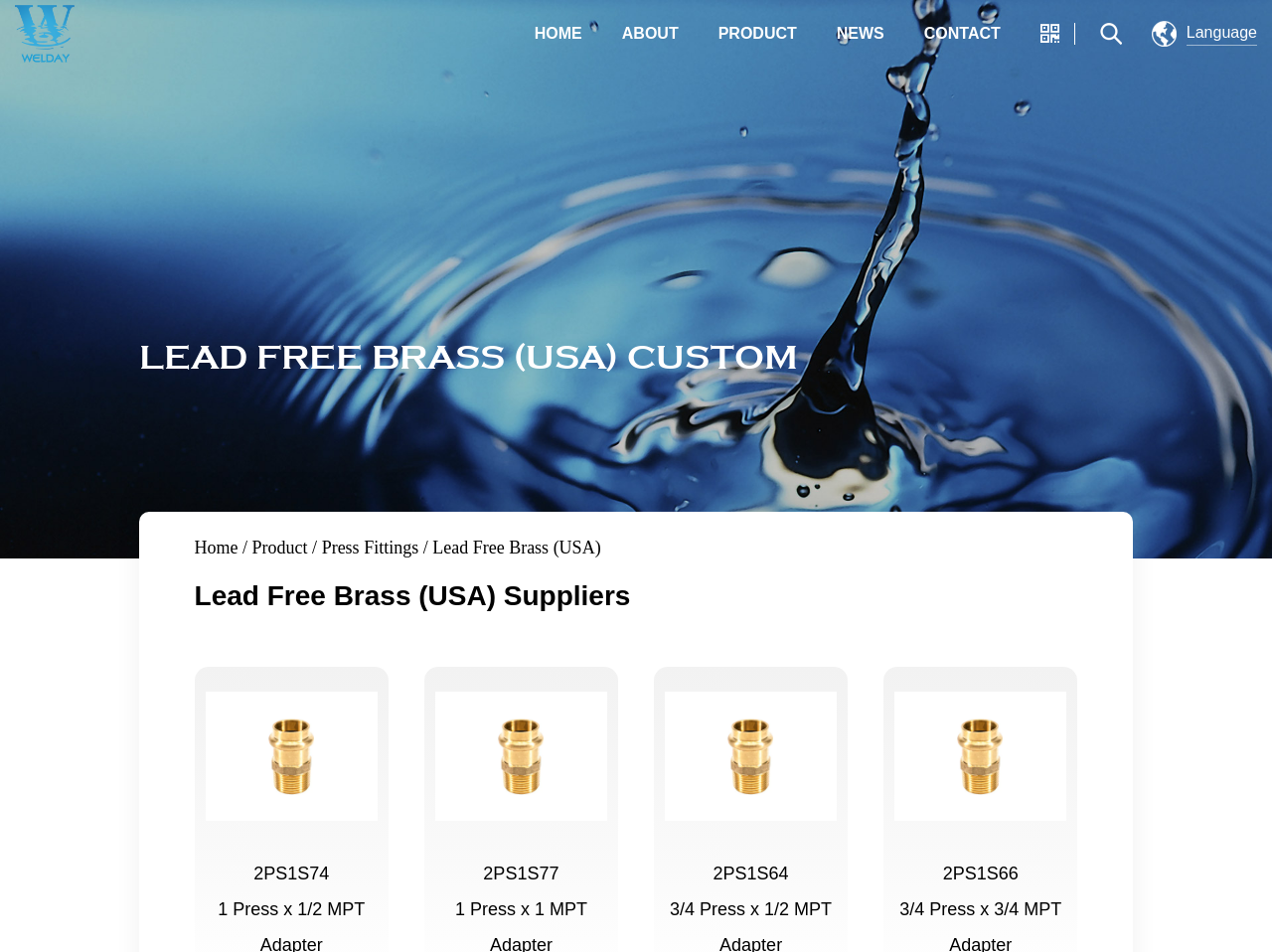Determine the bounding box coordinates of the section I need to click to execute the following instruction: "Go to the HOME page". Provide the coordinates as four float numbers between 0 and 1, i.e., [left, top, right, bottom].

[0.42, 0.0, 0.458, 0.071]